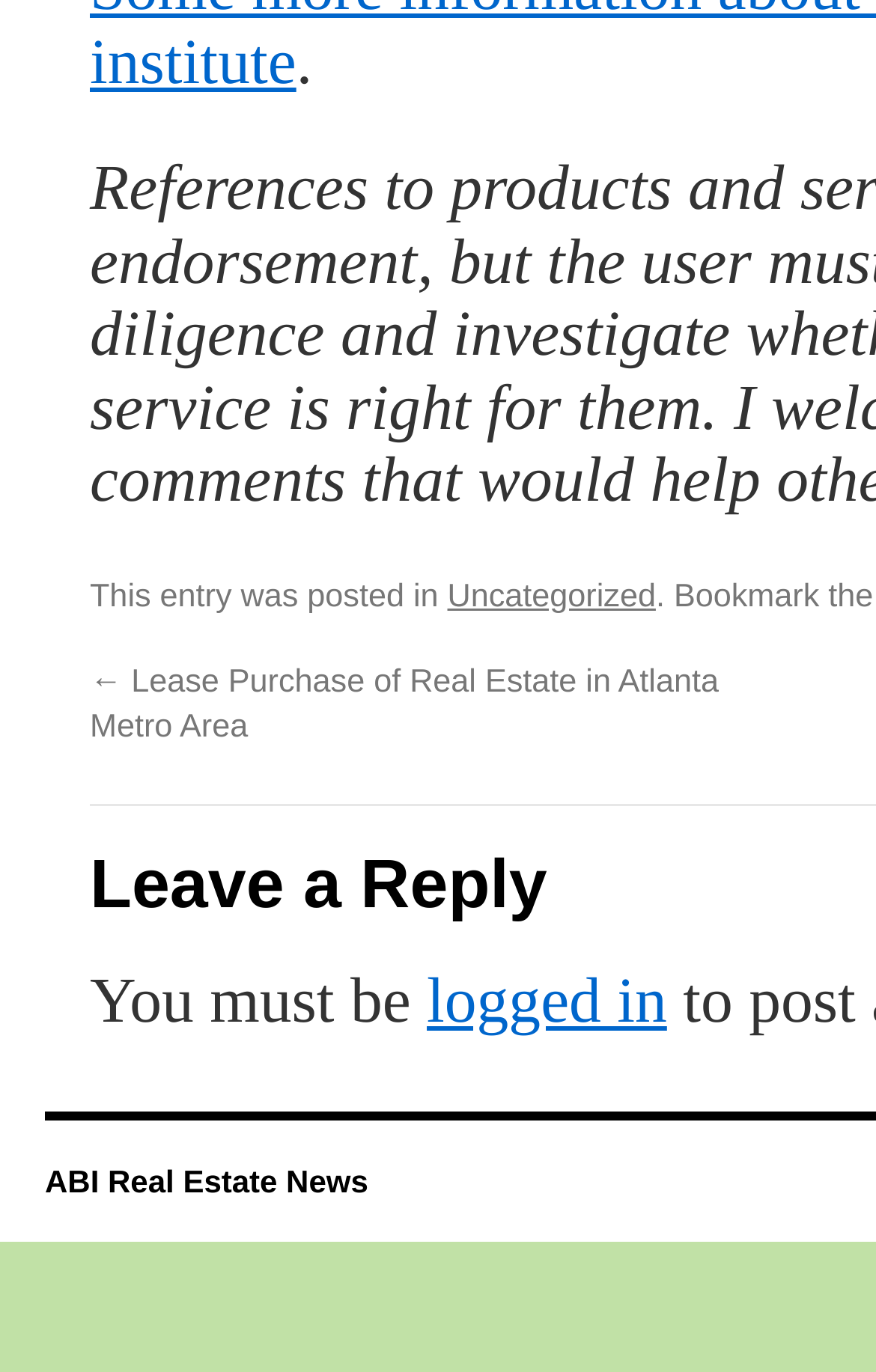What is the name of the website or blog?
From the image, respond using a single word or phrase.

ABI Real Estate News